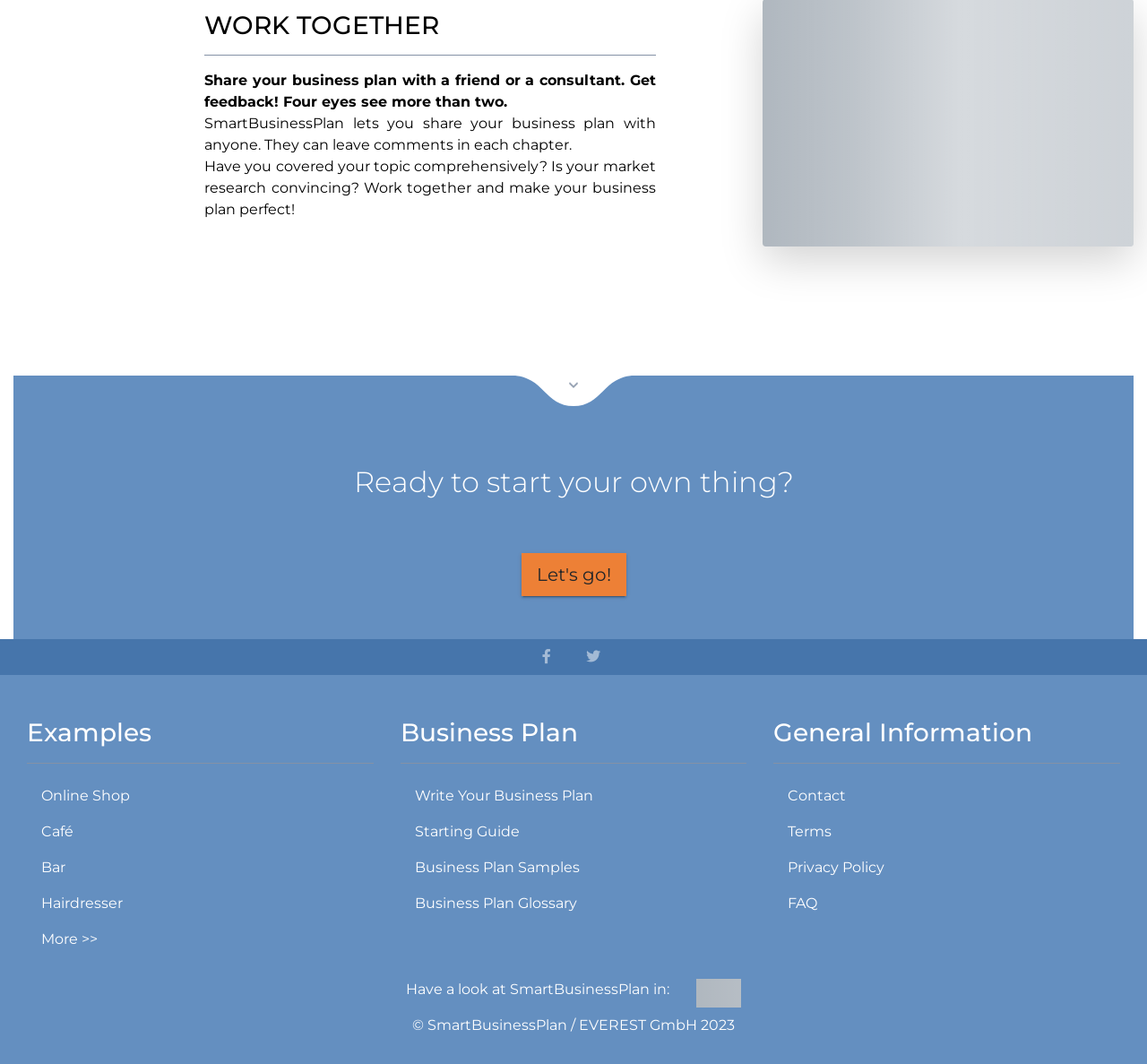Highlight the bounding box coordinates of the element you need to click to perform the following instruction: "Click on 'Let's go!' to start your business plan."

[0.454, 0.52, 0.546, 0.561]